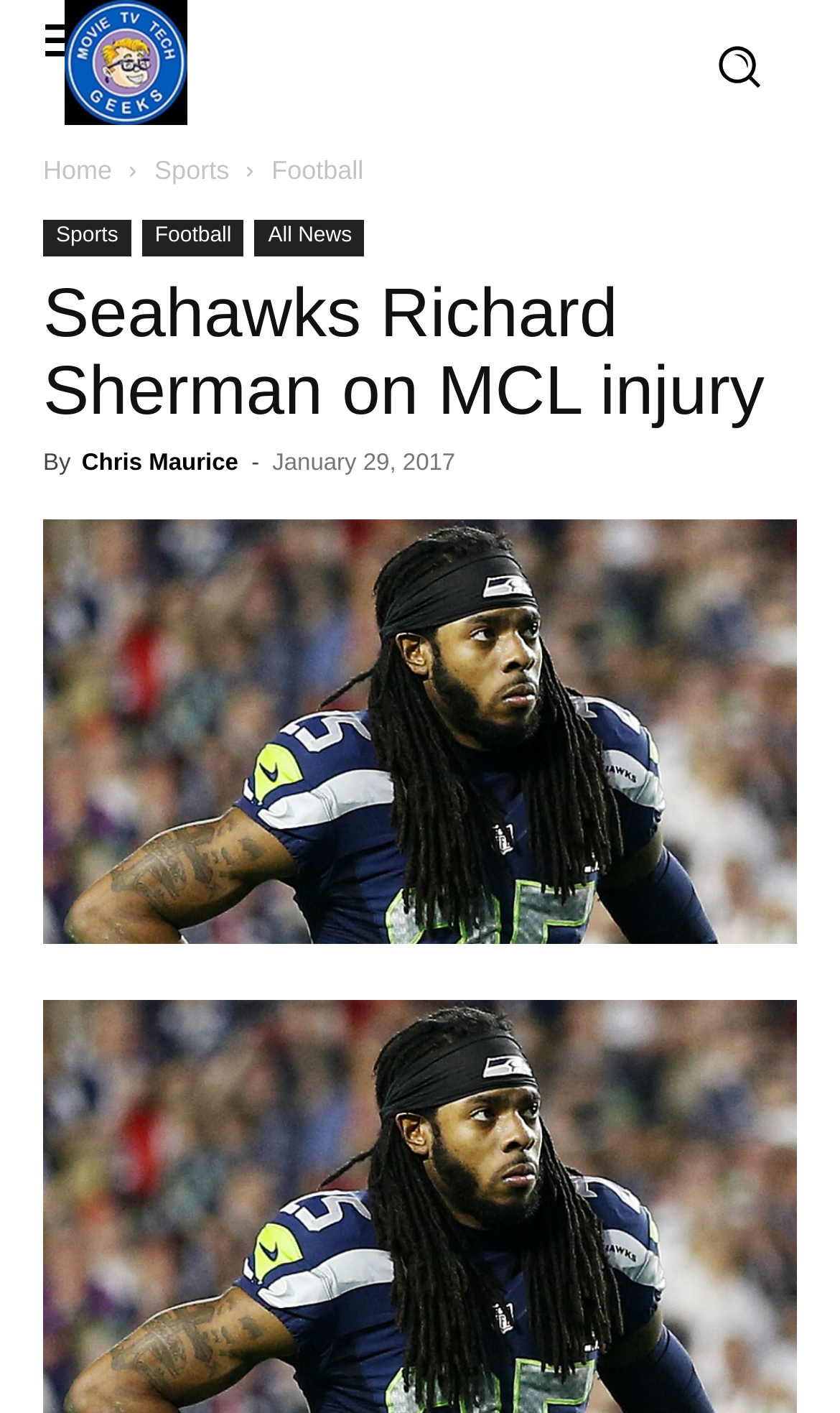Can you extract the primary headline text from the webpage?

Seahawks Richard Sherman on MCL injury